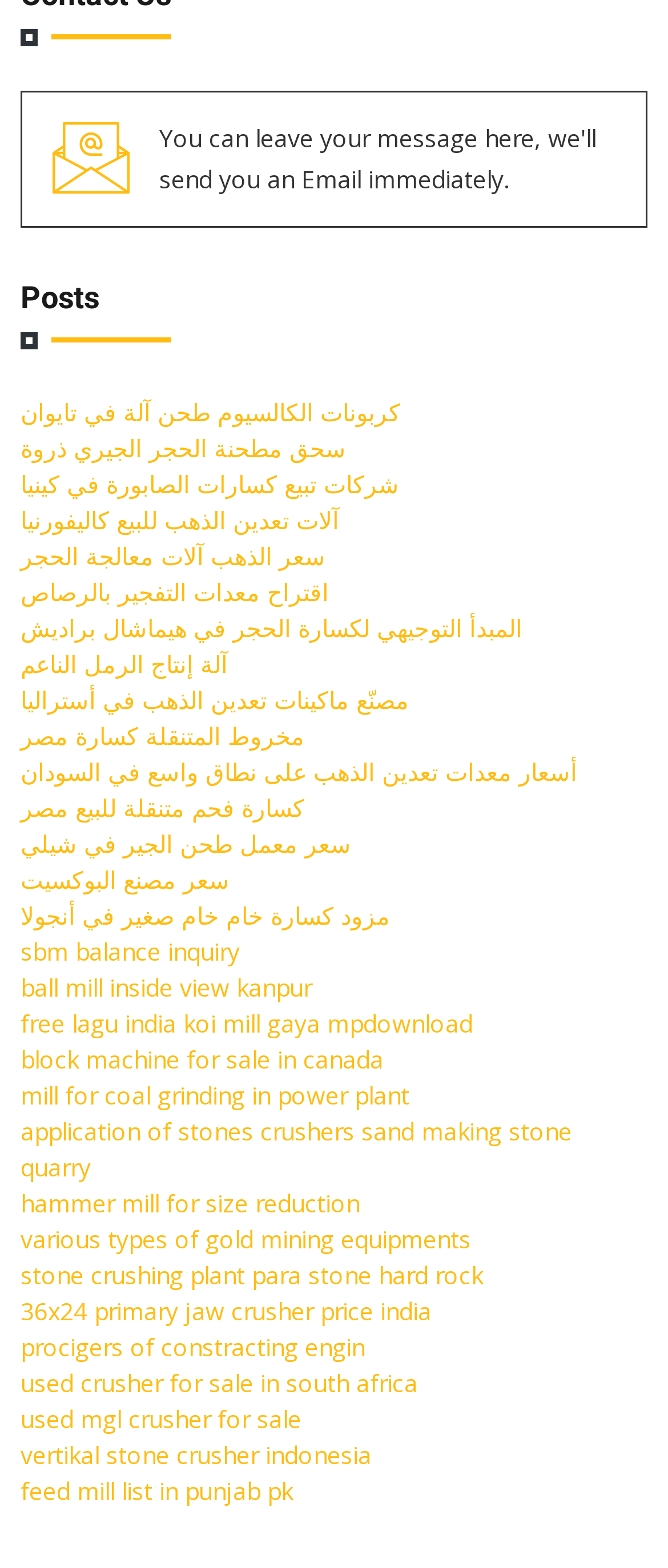Please identify the bounding box coordinates of the clickable element to fulfill the following instruction: "Read the blog". The coordinates should be four float numbers between 0 and 1, i.e., [left, top, right, bottom].

None